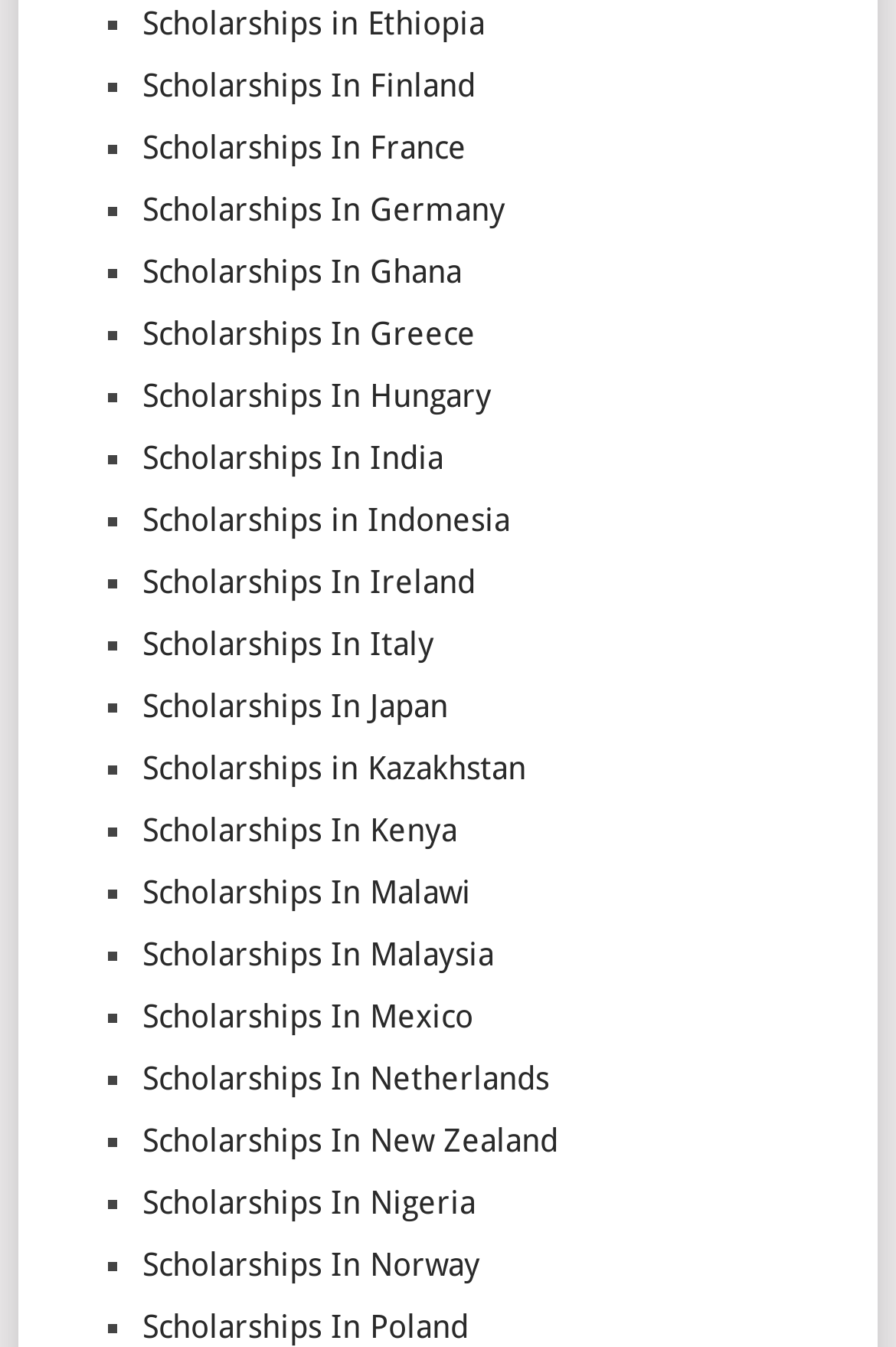How many countries are listed on the webpage?
Using the information from the image, give a concise answer in one word or a short phrase.

24